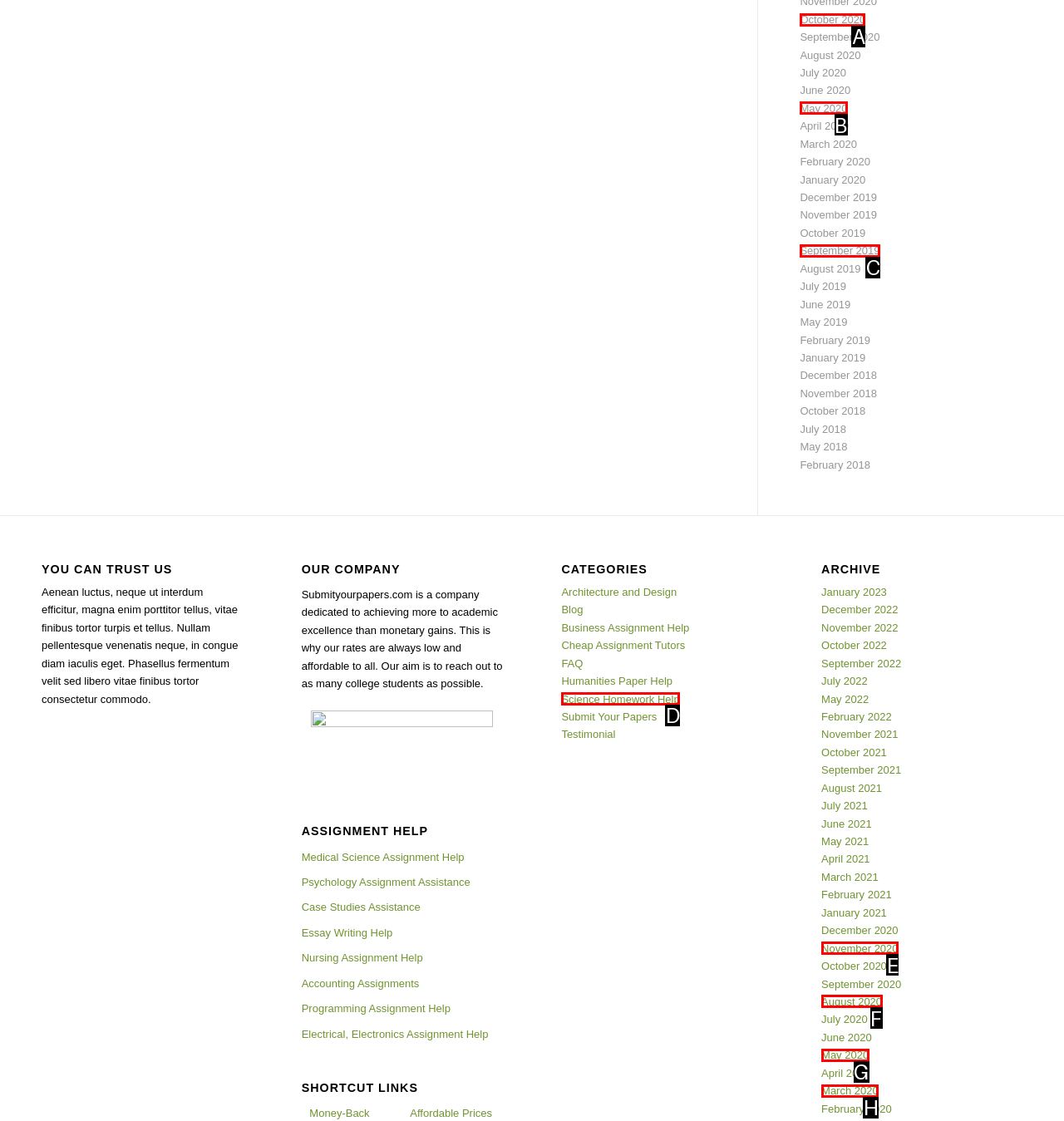Identify the letter of the UI element needed to carry out the task: Click on October 2020
Reply with the letter of the chosen option.

A